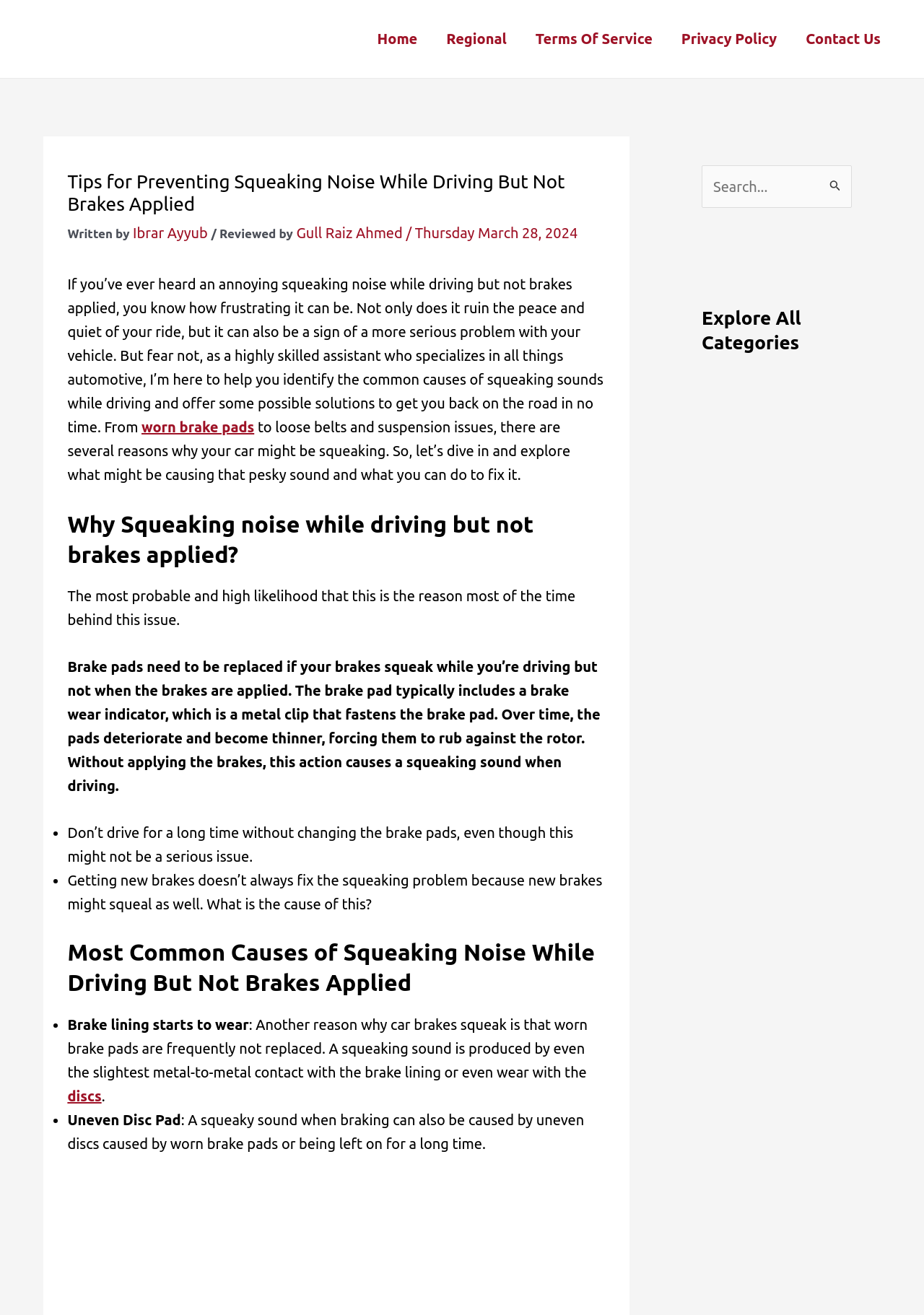Pinpoint the bounding box coordinates of the clickable area necessary to execute the following instruction: "Click the 'Home' link". The coordinates should be given as four float numbers between 0 and 1, namely [left, top, right, bottom].

[0.393, 0.01, 0.467, 0.049]